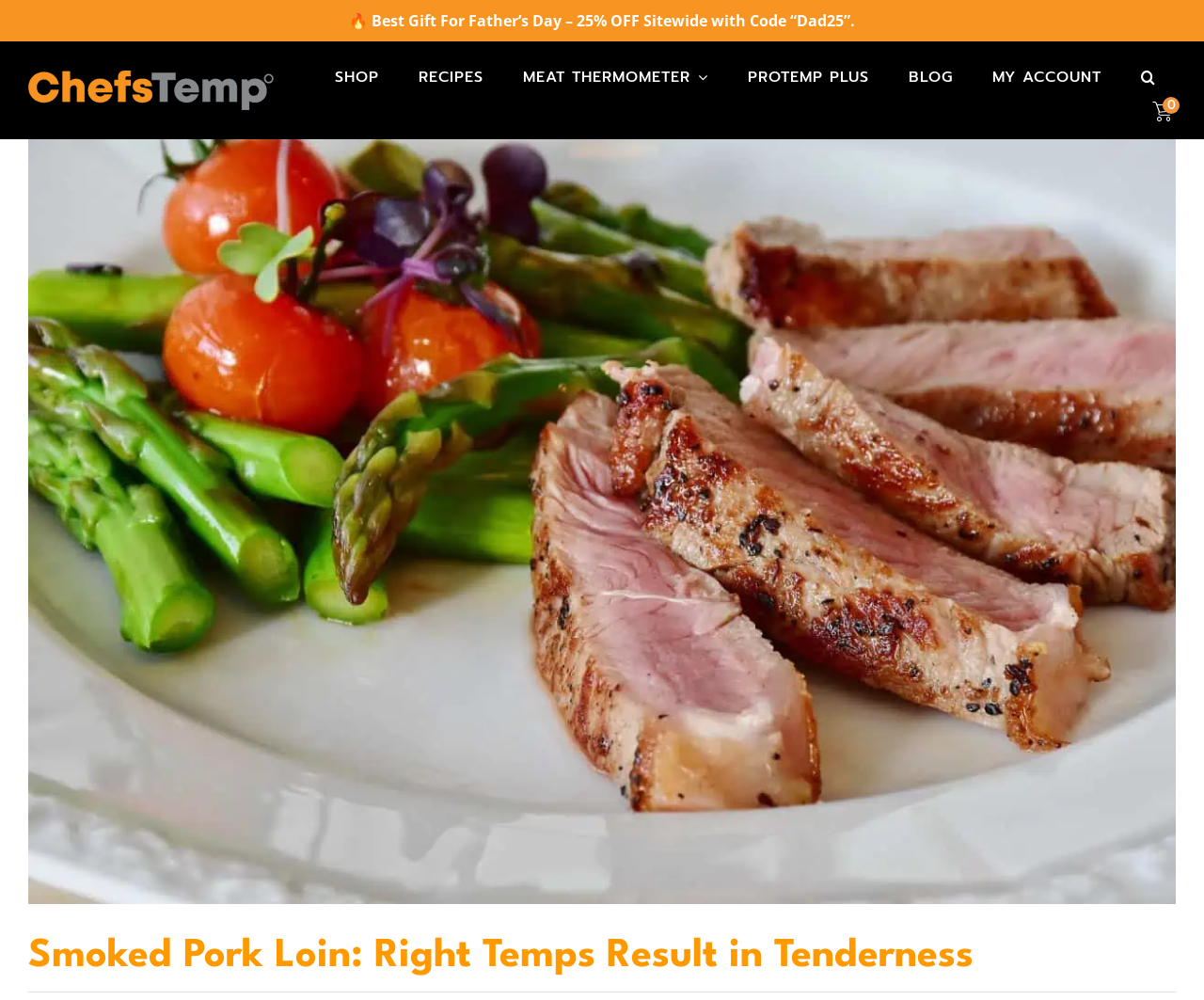Using the element description: "ProTemp Plus", determine the bounding box coordinates. The coordinates should be in the format [left, top, right, bottom], with values between 0 and 1.

[0.616, 0.06, 0.727, 0.094]